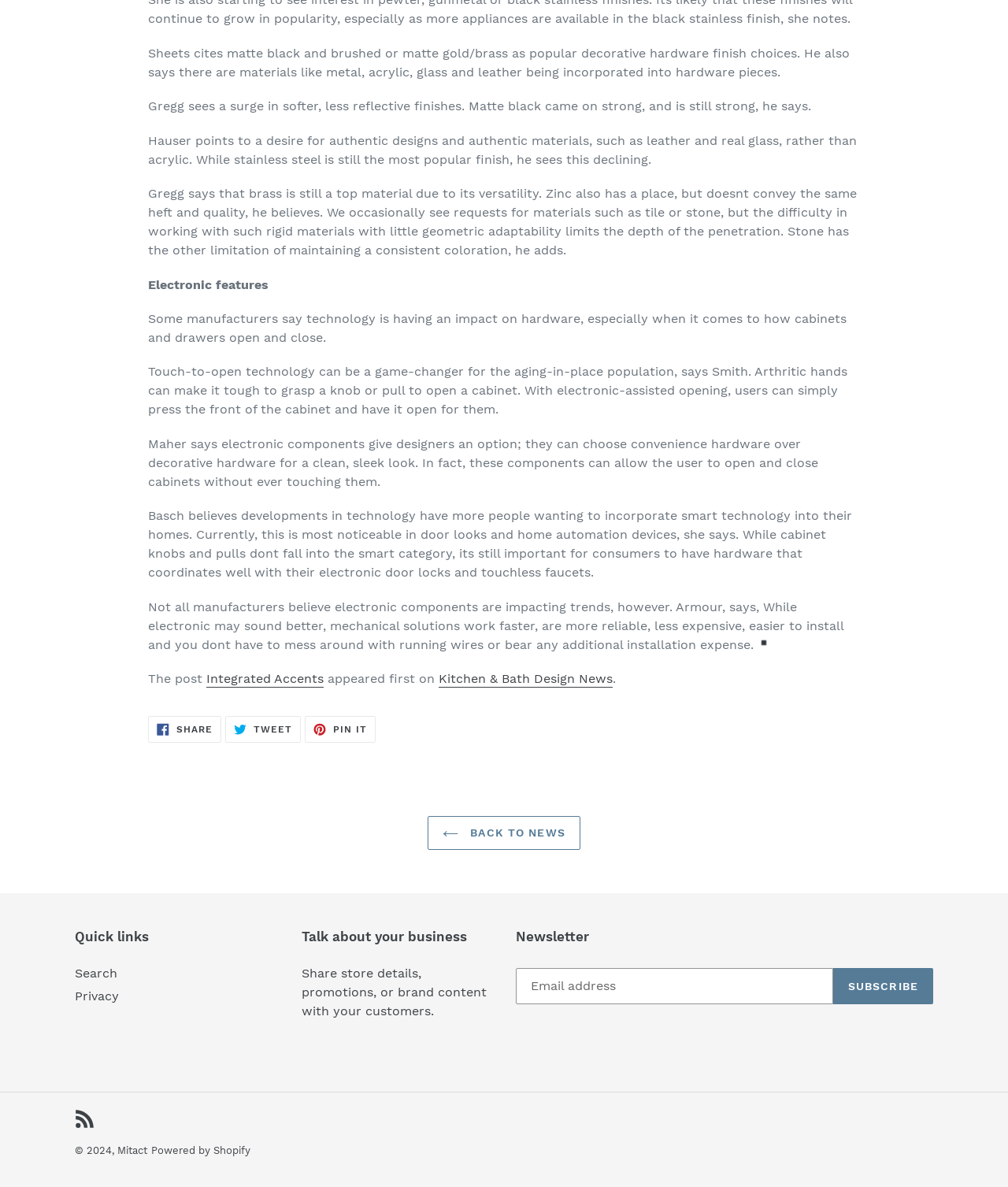Please specify the bounding box coordinates for the clickable region that will help you carry out the instruction: "Search for something".

[0.074, 0.814, 0.116, 0.826]